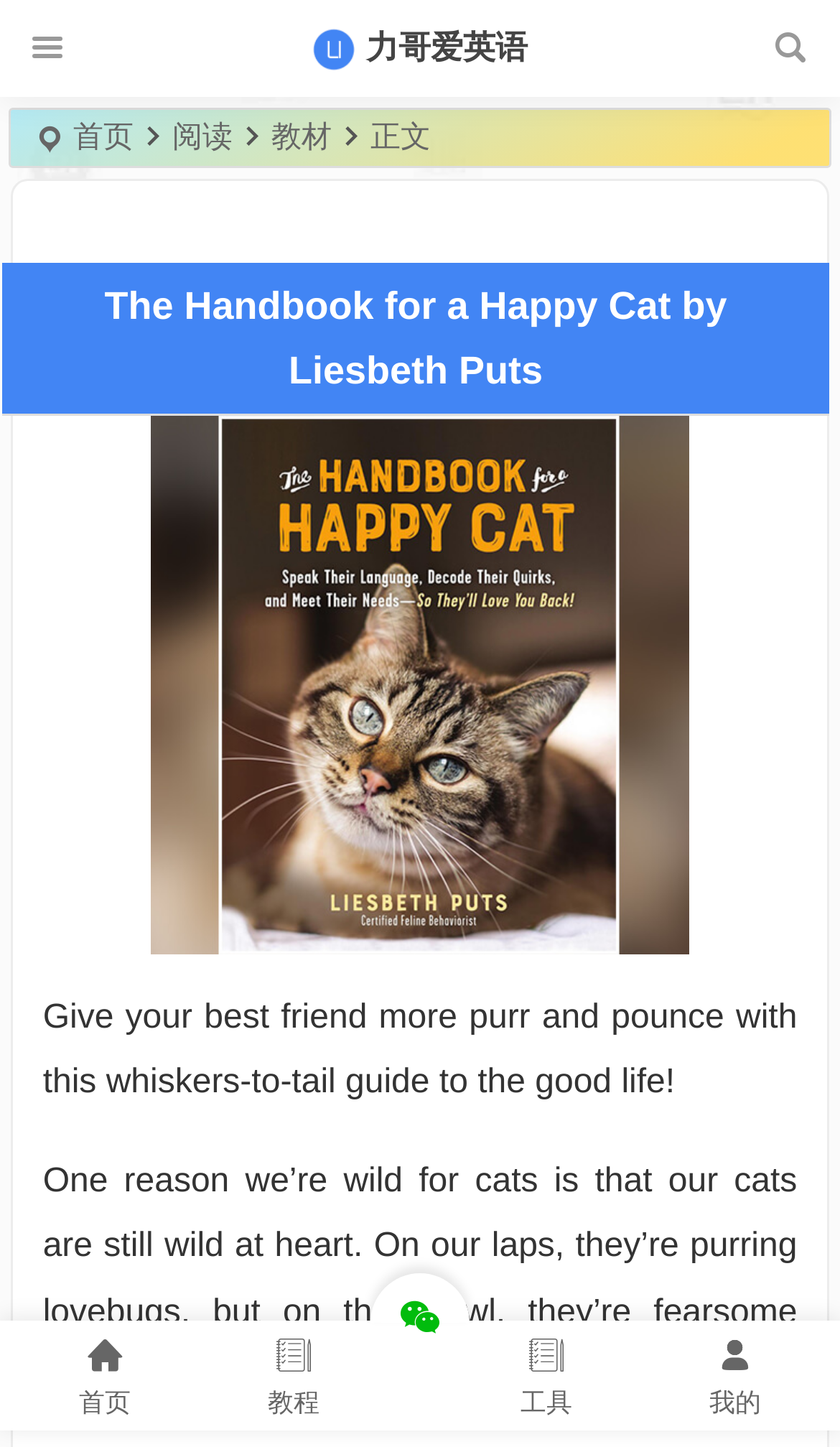Find the bounding box coordinates of the element to click in order to complete the given instruction: "Read the news about OAP TOKE MAKINWA."

None